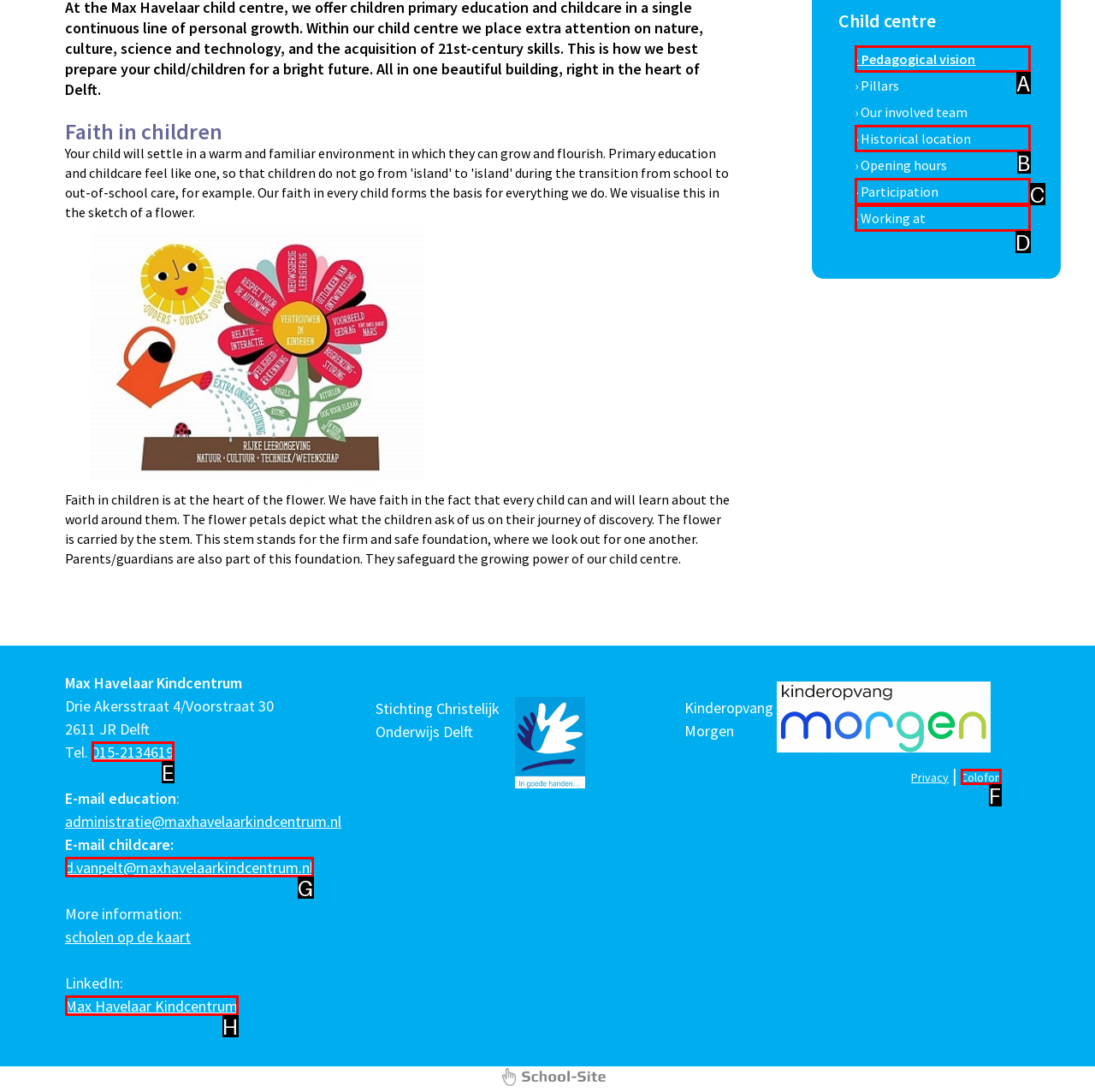Pick the HTML element that corresponds to the description: Colofon
Answer with the letter of the correct option from the given choices directly.

F